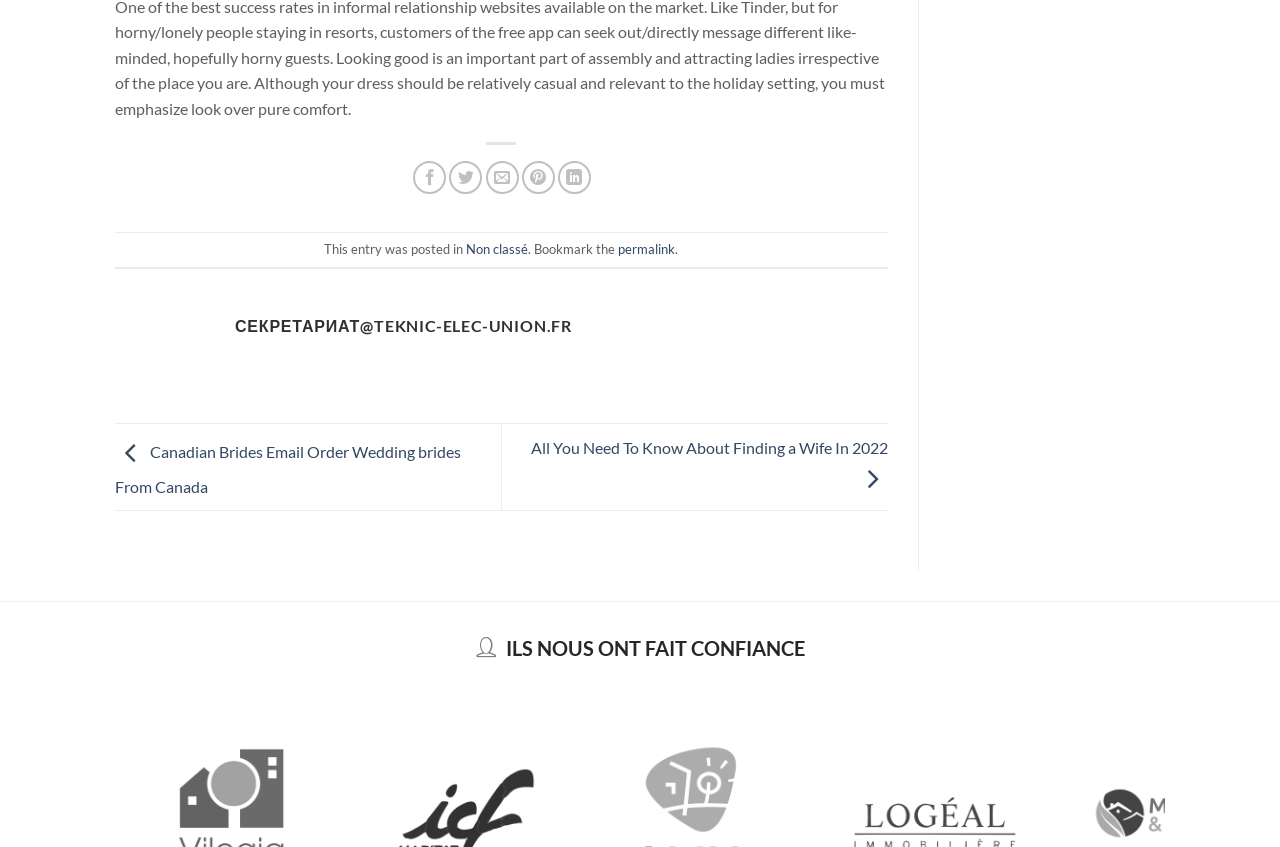Answer with a single word or phrase: 
What is the email address mentioned?

SEKRETARIAT@TEKNIC-ELEC-UNION.FR